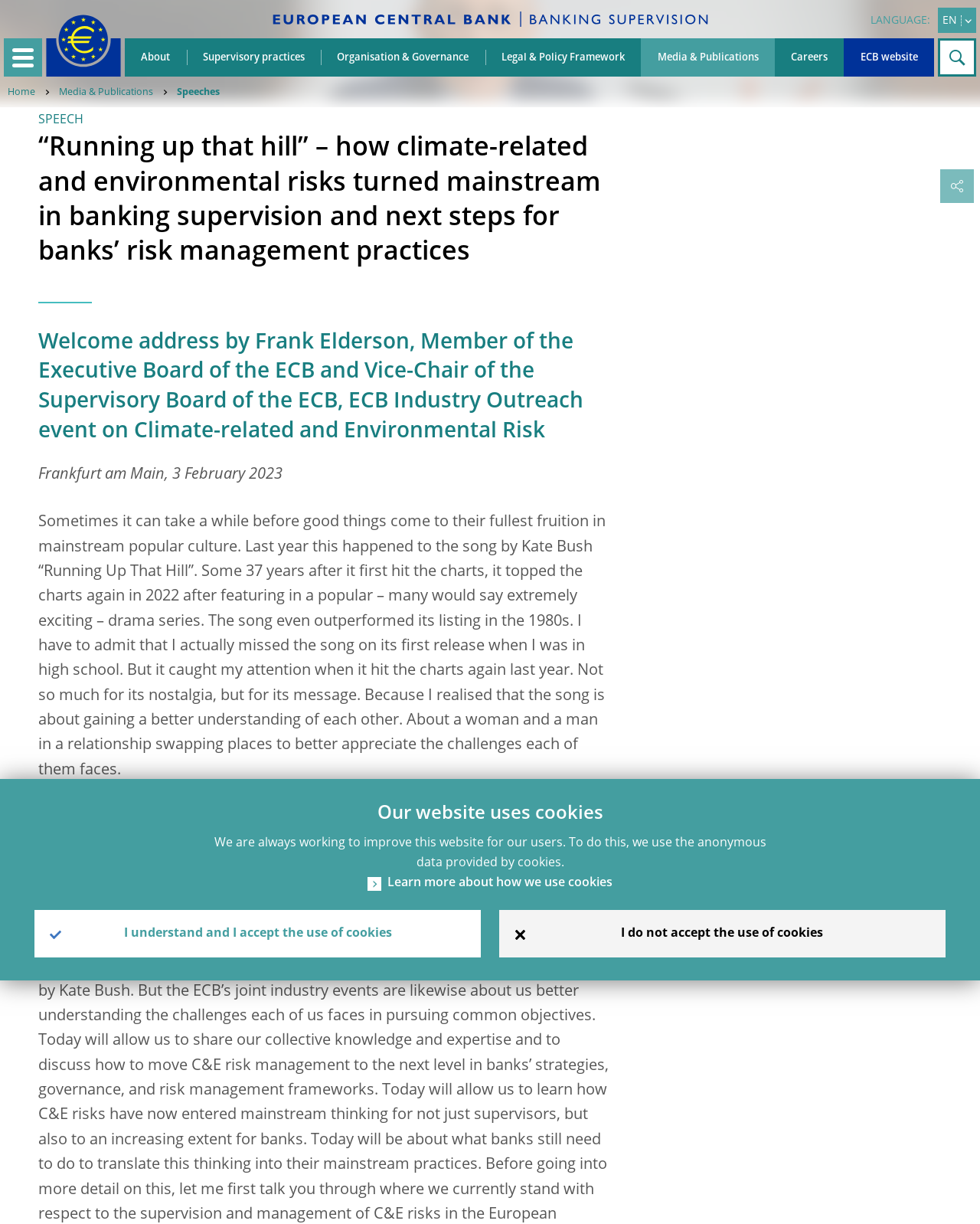Please determine the bounding box coordinates, formatted as (top-left x, top-left y, bottom-right x, bottom-right y), with all values as floating point numbers between 0 and 1. Identify the bounding box of the region described as: alt="Go to our homepage"

[0.047, 0.009, 0.123, 0.063]